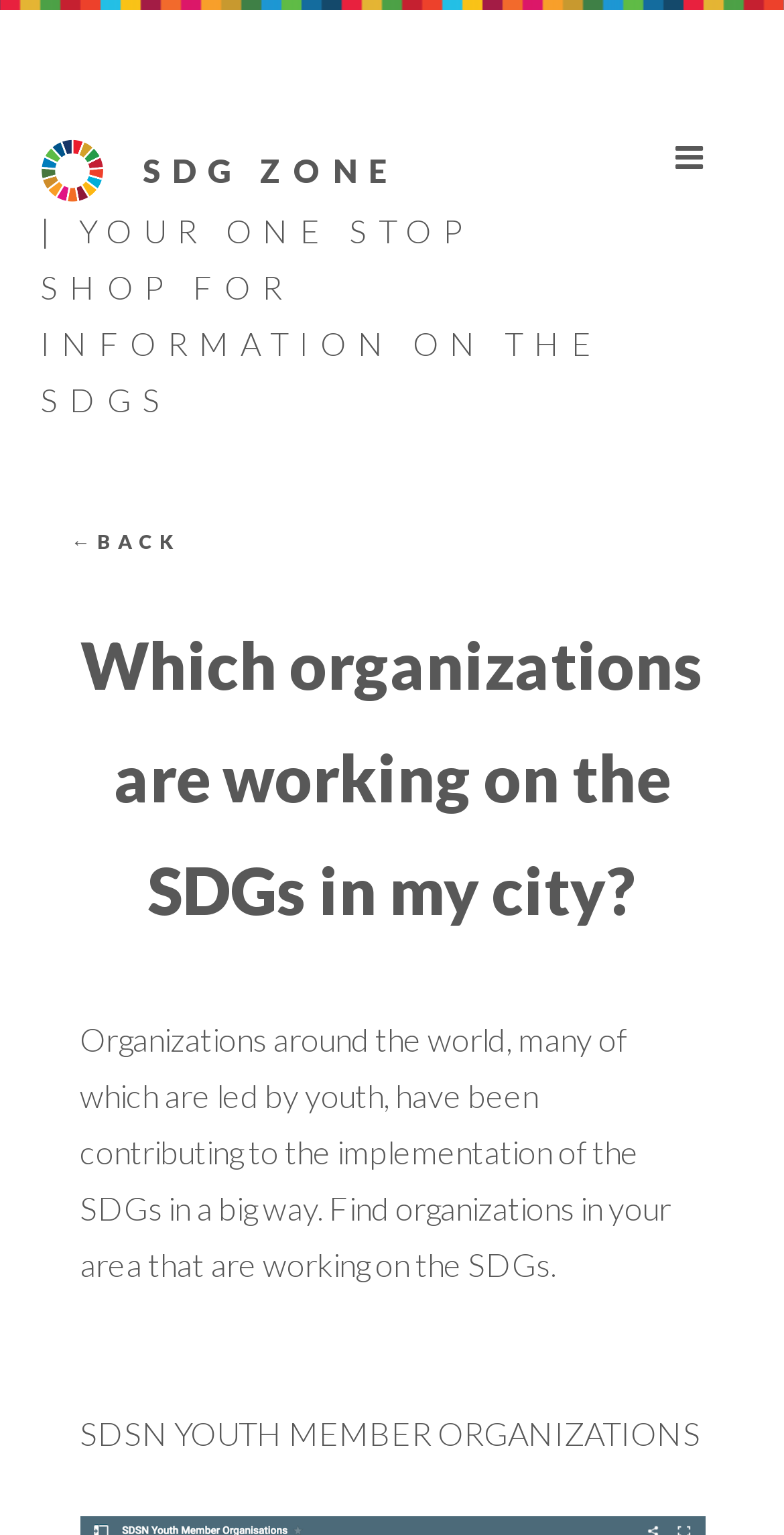Please provide the bounding box coordinate of the region that matches the element description: ←BACK. Coordinates should be in the format (top-left x, top-left y, bottom-right x, bottom-right y) and all values should be between 0 and 1.

[0.051, 0.331, 0.261, 0.375]